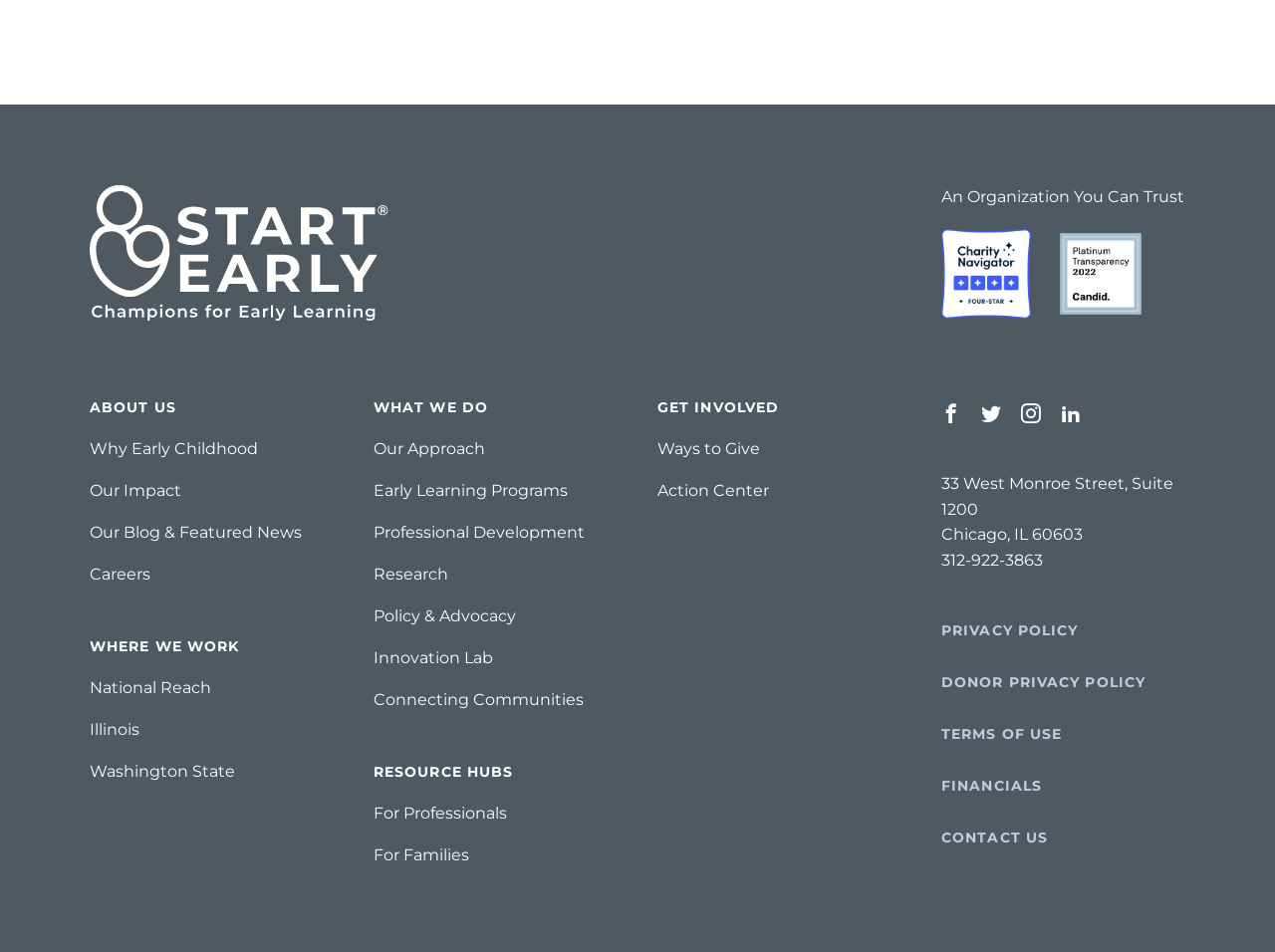Provide your answer in one word or a succinct phrase for the question: 
What are the social media links available?

Four links